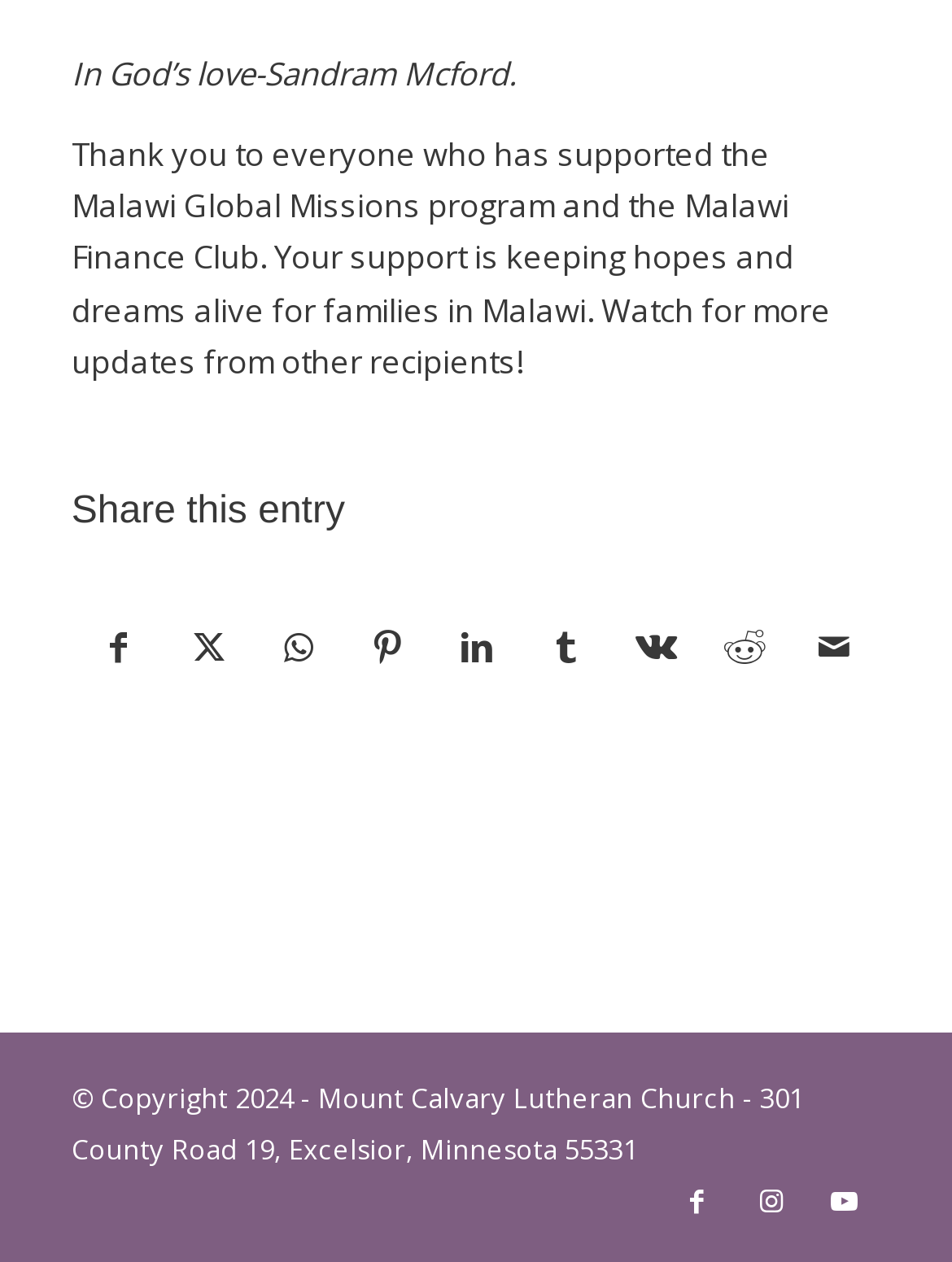Indicate the bounding box coordinates of the element that must be clicked to execute the instruction: "Watch videos on Mount Calvary Lutheran Church's Youtube channel". The coordinates should be given as four float numbers between 0 and 1, i.e., [left, top, right, bottom].

[0.848, 0.922, 0.925, 0.98]